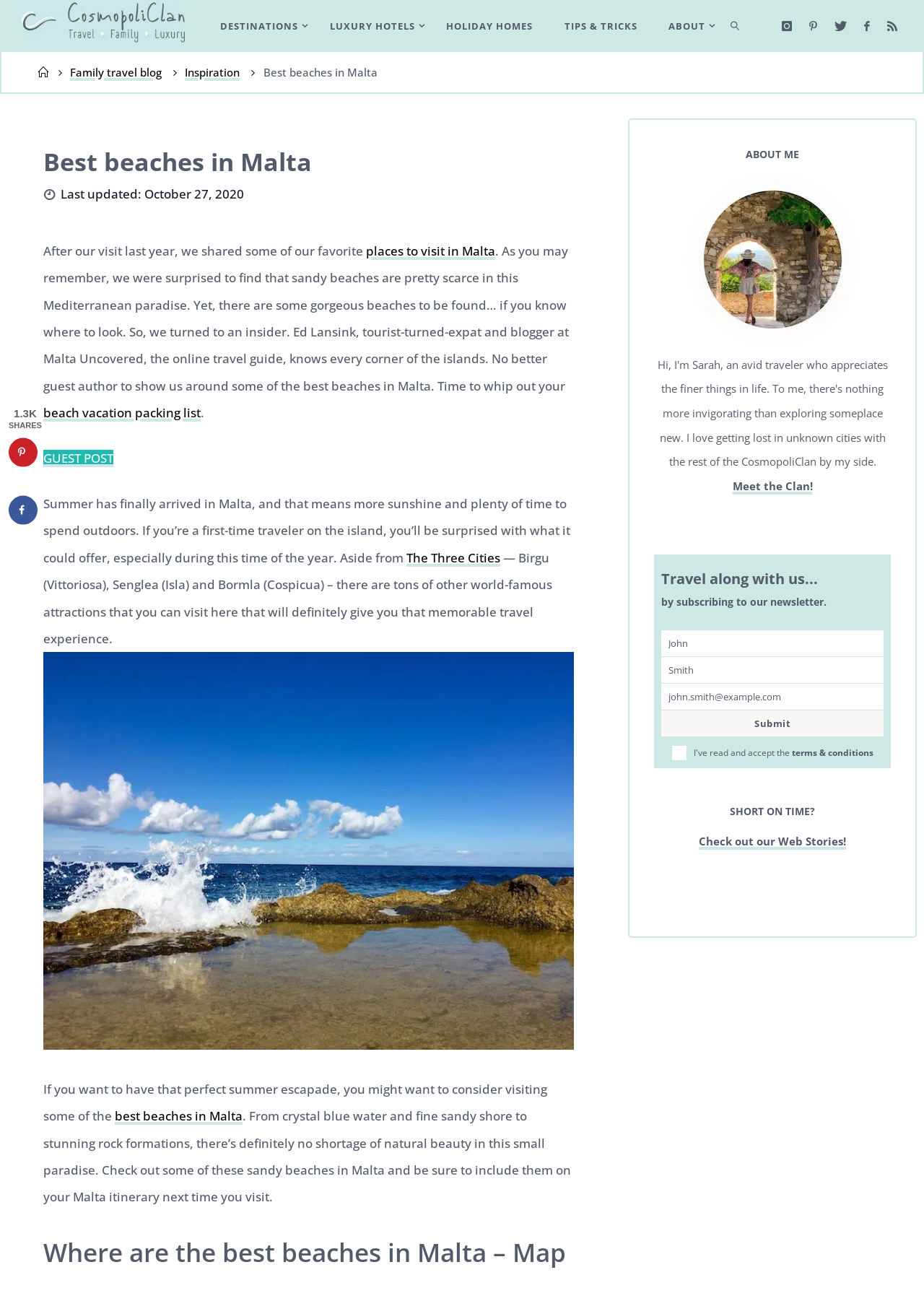Generate a thorough explanation of the webpage's elements.

This webpage is a travel blog focused on Malta, with a specific article about the best beaches in Malta. At the top, there is a logo of CosmopoliClan, a luxury travel blog, and a navigation menu with links to destinations, luxury hotels, holiday homes, tips and tricks, and about the blog. Below the navigation menu, there is a header section with a title "Best beaches in Malta" and a date "October 27, 2020".

The main content of the article is divided into several sections. The first section introduces the topic of beaches in Malta, mentioning that sandy beaches are scarce in the country. The text is accompanied by a link to a related article about places to visit in Malta. The second section is a guest post by Ed Lansink, a tourist-turned-expat and blogger at Malta Uncovered, who shares his insider knowledge of the best beaches in Malta.

The article continues with a section about summer activities in Malta, mentioning the Three Cities and other world-famous attractions. This is followed by a section that highlights the natural beauty of Malta's beaches, with crystal blue water and fine sandy shores, as well as stunning rock formations.

On the right-hand side of the page, there is a complementary section with a photo of the blog's author, Sarah, and a link to "Meet the Clan!" Below this, there is a newsletter subscription form with fields for first name, last name, and email address.

At the bottom of the page, there are social sharing buttons, including Pinterest, X, and Facebook, with a count of 1.3K shares. There is also a "Back to Top" button.